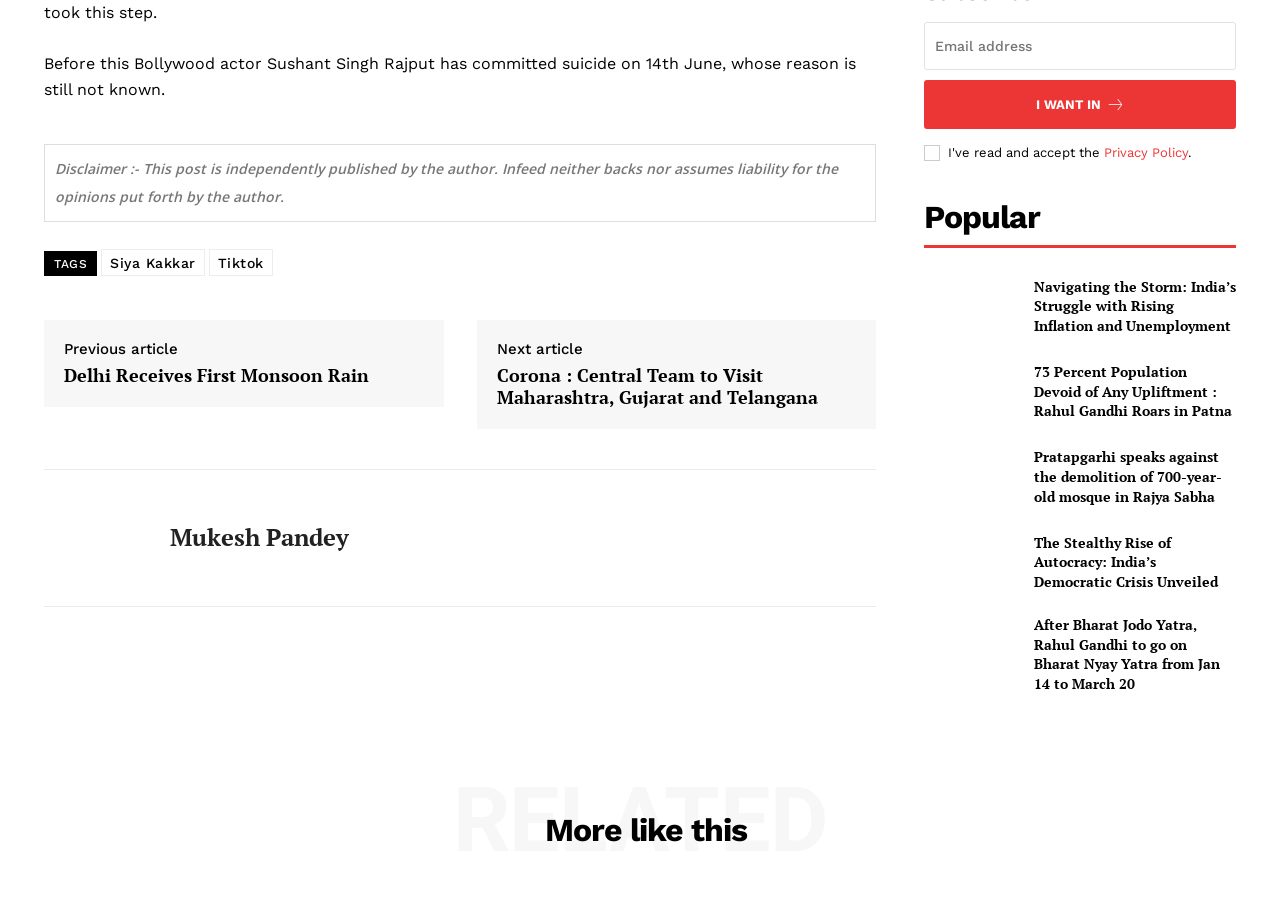What is the function of the button with the text 'I WANT IN'
Refer to the image and offer an in-depth and detailed answer to the question.

The button with the text 'I WANT IN' is likely used for subscription purposes, as it is accompanied by a textbox with the label 'email' and is located in a section with popular articles, suggesting that users can enter their email and click the button to receive updates or newsletters.